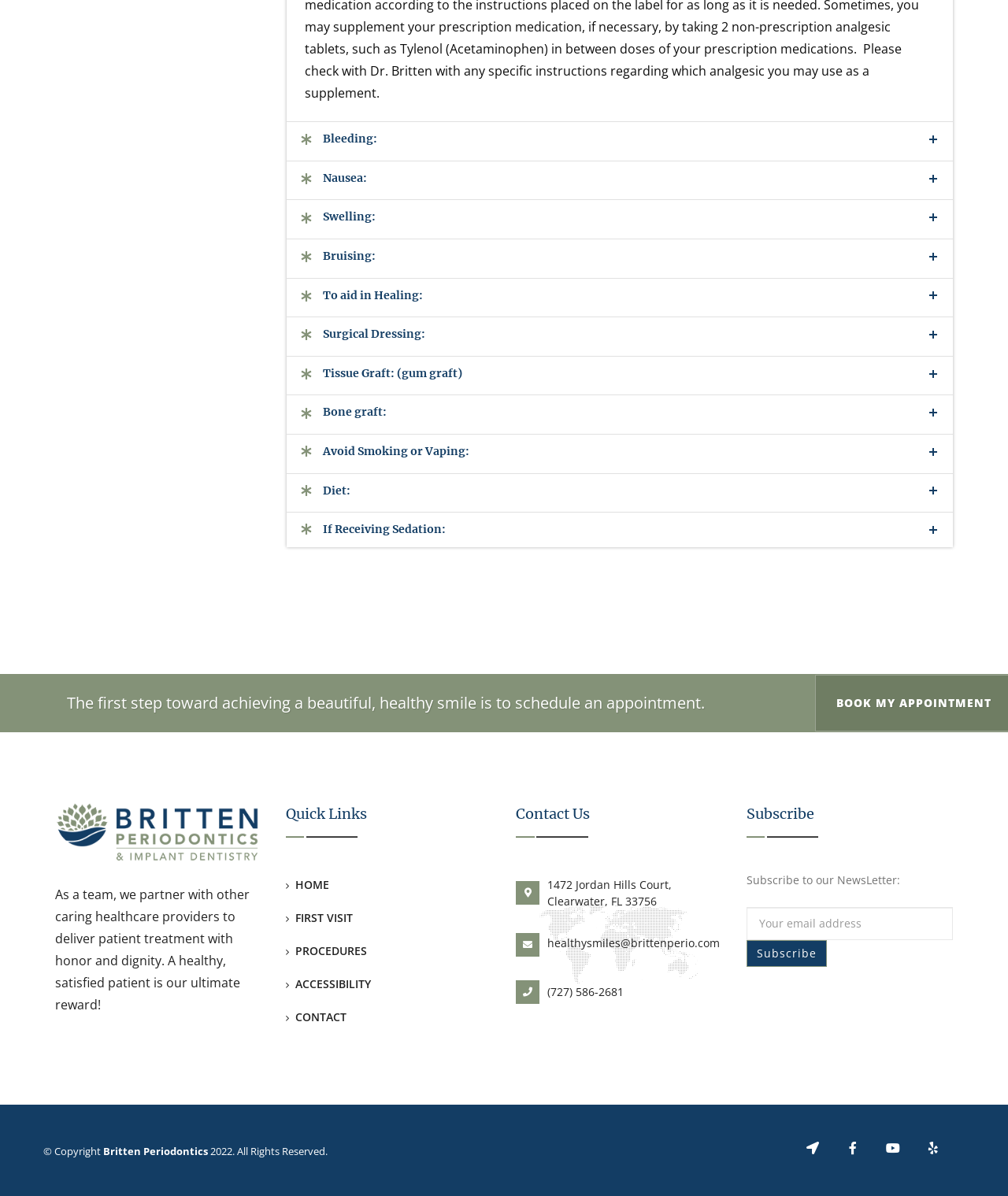Given the description Log in, predict the bounding box coordinates of the UI element. Ensure the coordinates are in the format (top-left x, top-left y, bottom-right x, bottom-right y) and all values are between 0 and 1.

None